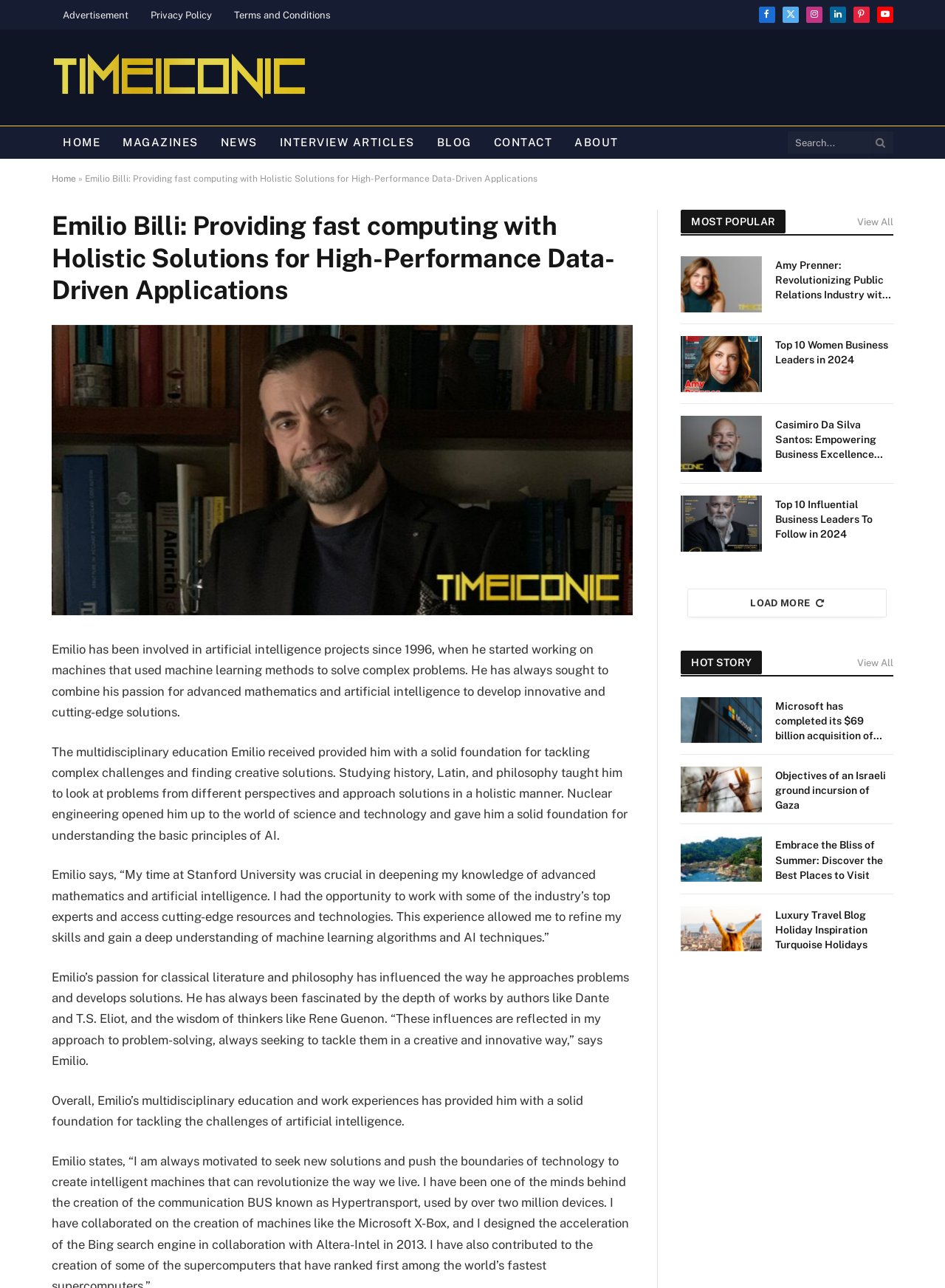Given the webpage screenshot and the description, determine the bounding box coordinates (top-left x, top-left y, bottom-right x, bottom-right y) that define the location of the UI element matching this description: Search

None